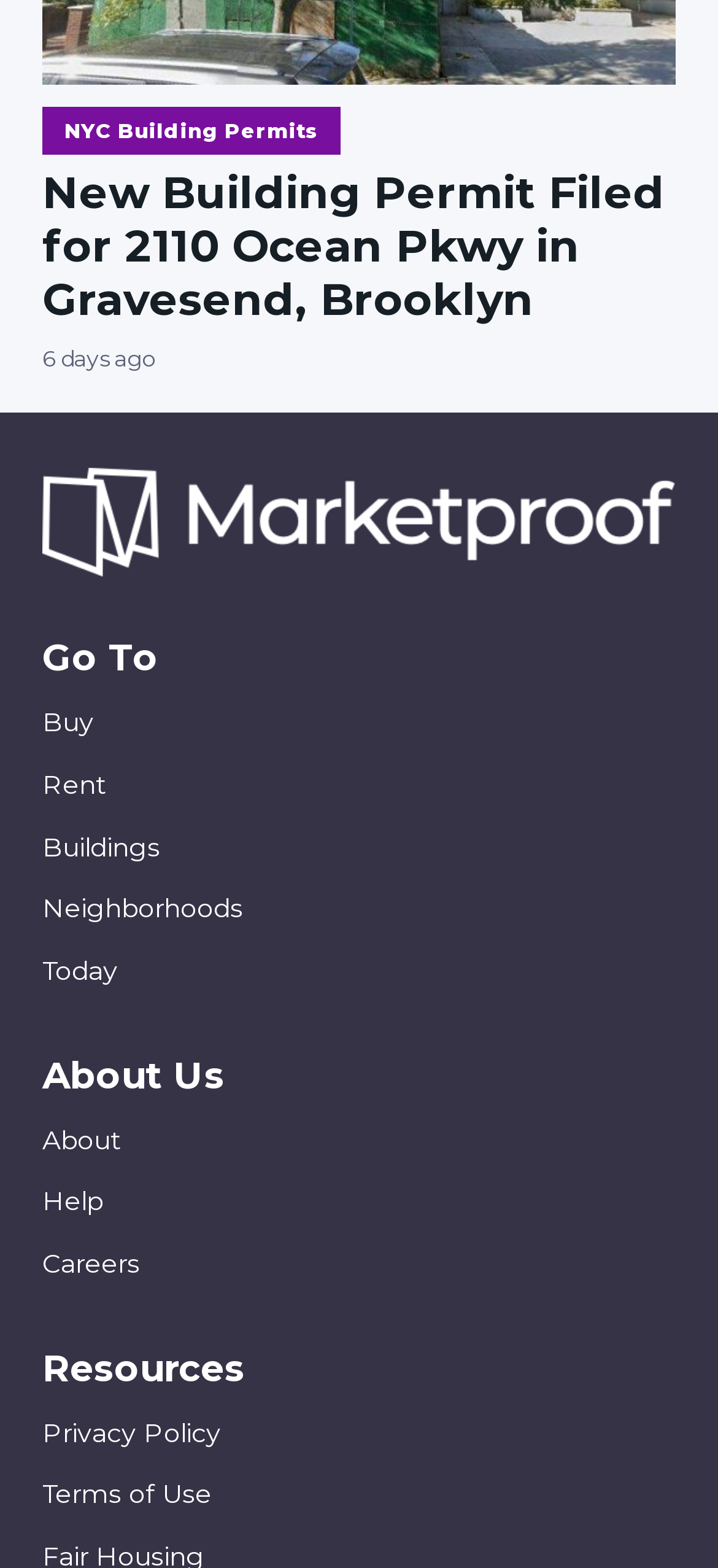Determine the bounding box for the UI element that matches this description: "Today".

[0.059, 0.609, 0.164, 0.63]